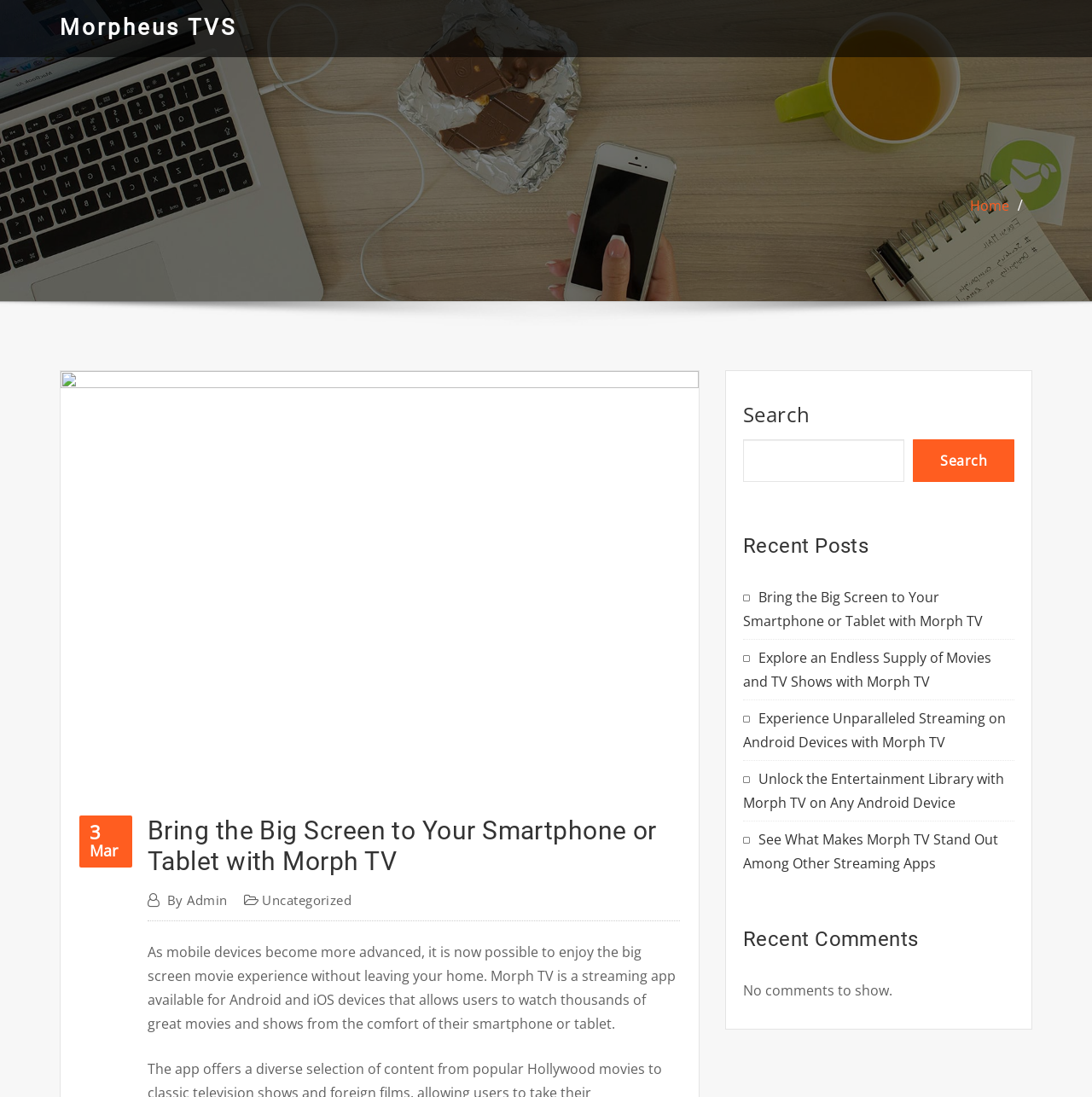Using the details in the image, give a detailed response to the question below:
What type of devices is Morph TV available for?

According to the webpage description, Morph TV is a streaming app available for Android and iOS devices, allowing users to watch movies and shows on their smartphones or tablets.